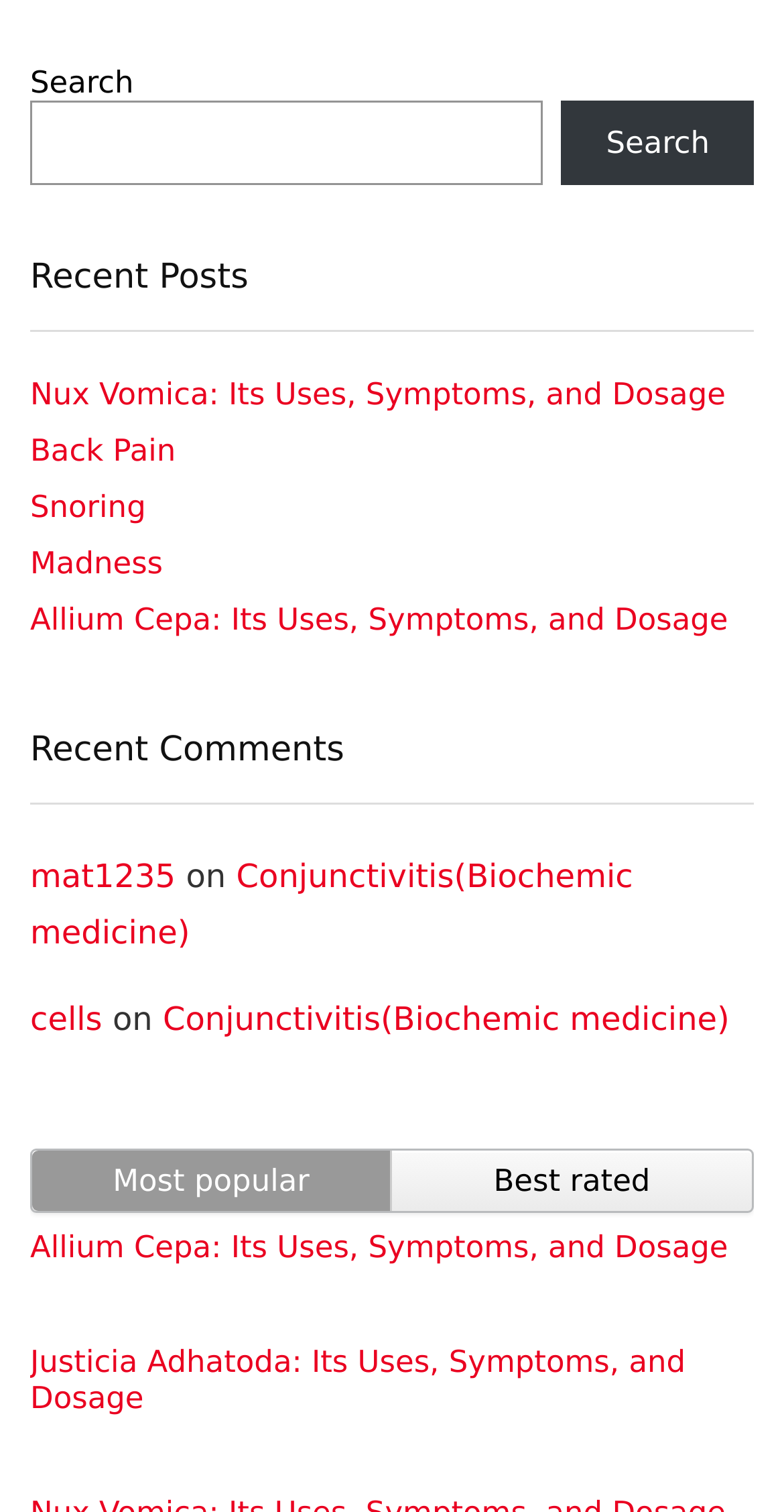Respond with a single word or phrase:
What is the first recent post?

Nux Vomica